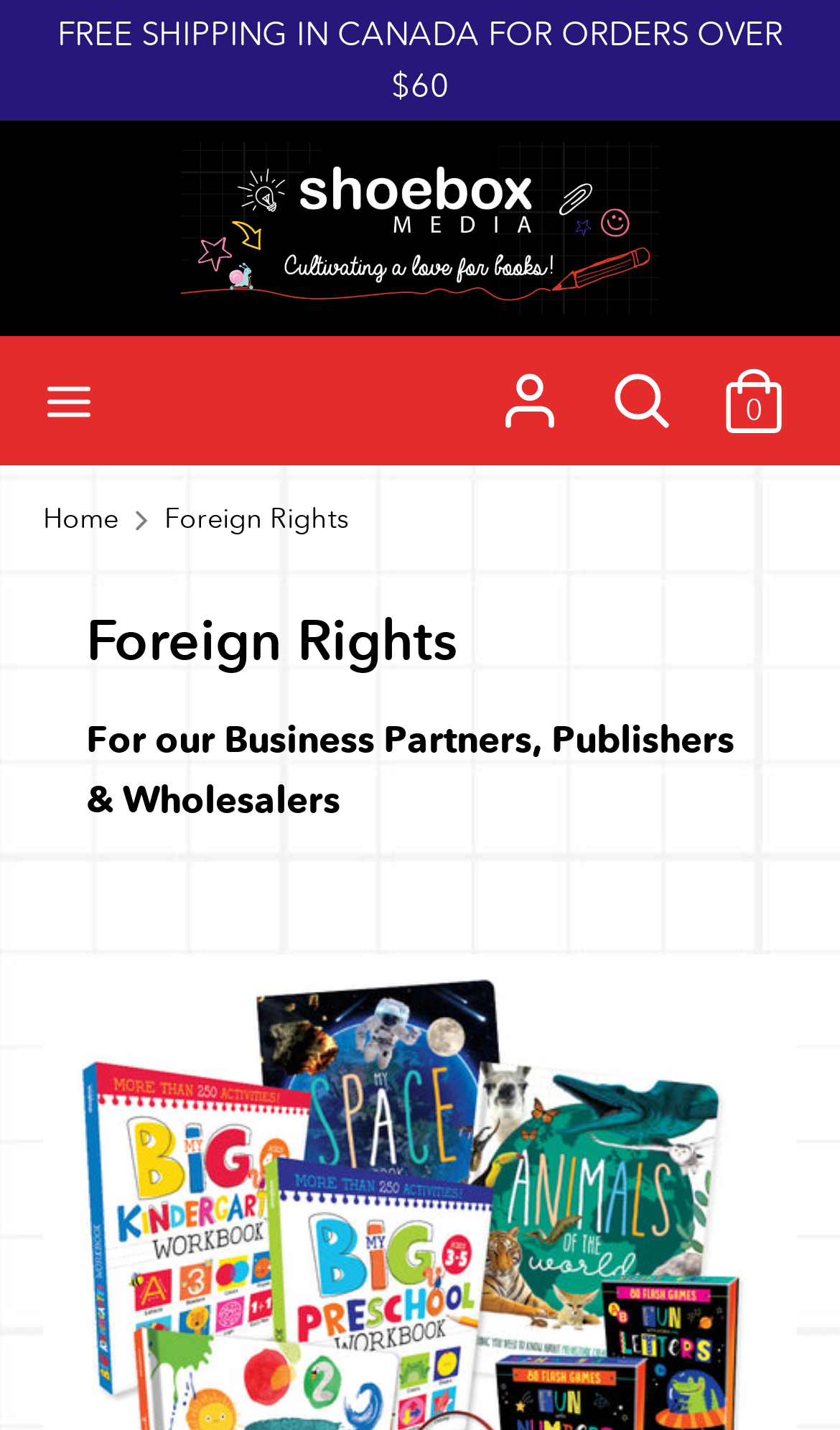Ascertain the bounding box coordinates for the UI element detailed here: "name="first_name" placeholder="First Name*"". The coordinates should be provided as [left, top, right, bottom] with each value being a float between 0 and 1.

None